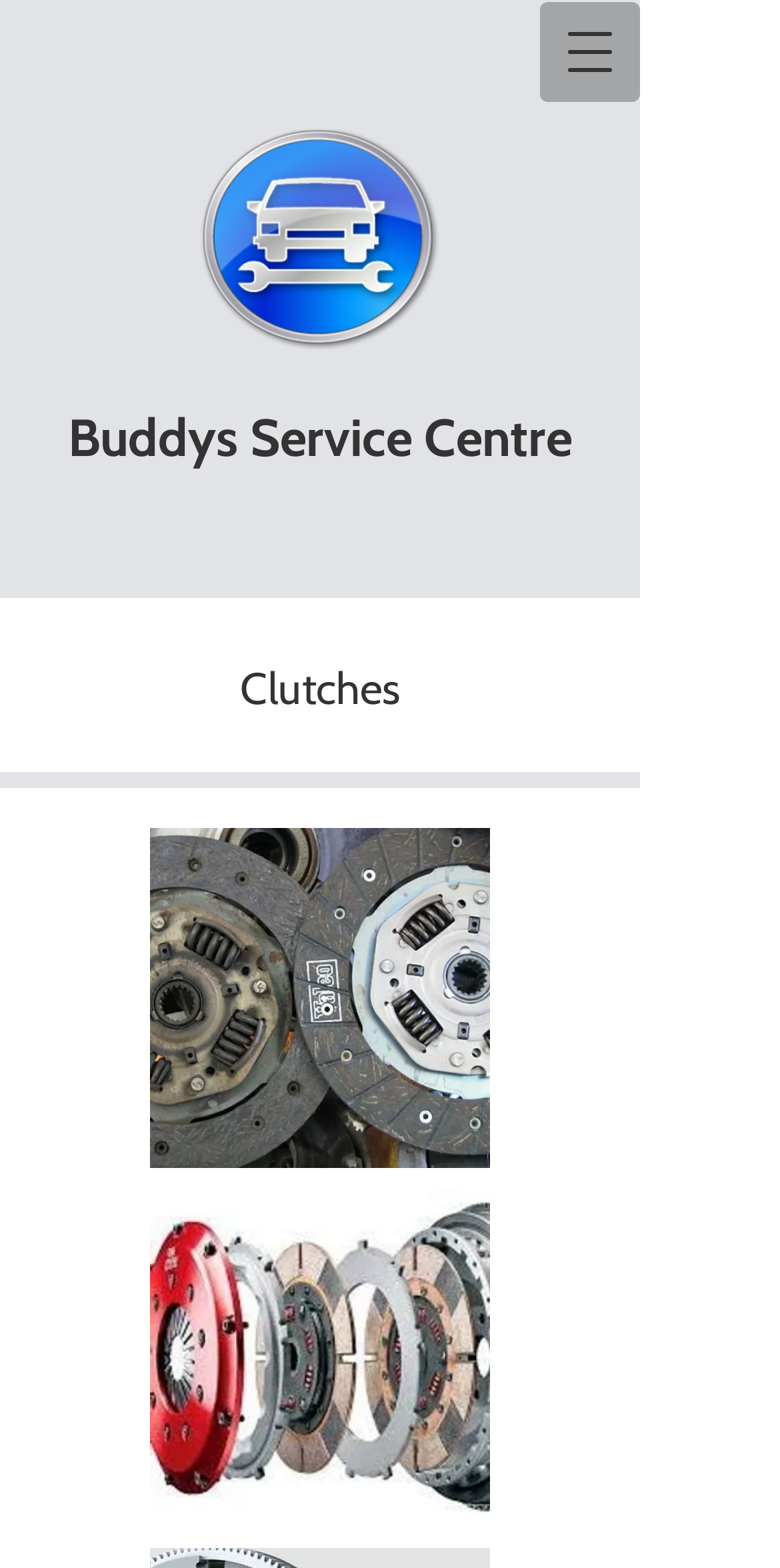Is the webpage focused on a specific topic?
Could you answer the question in a detailed manner, providing as much information as possible?

I inferred that the webpage is focused on a specific topic, 'Clutches', by looking at the heading element with the bounding box coordinates [0.051, 0.407, 0.769, 0.467], which contains the text 'Clutches'.